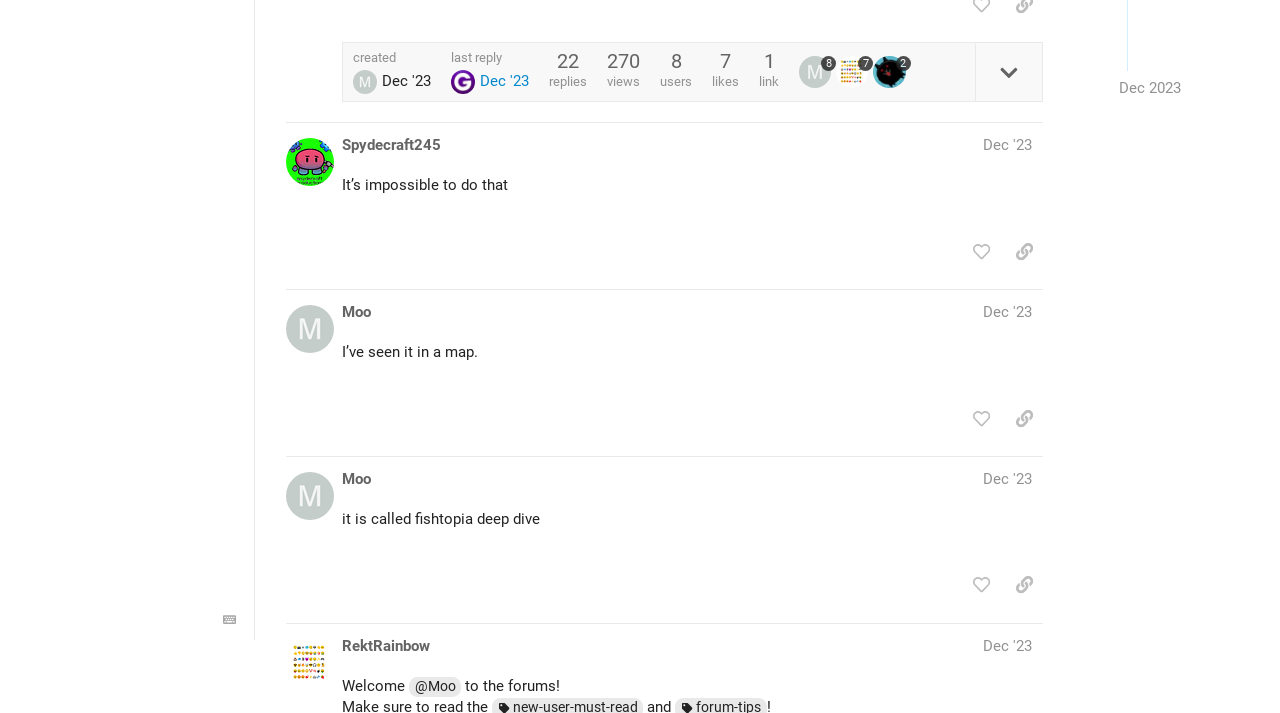Using the provided element description, identify the bounding box coordinates as (top-left x, top-left y, bottom-right x, bottom-right y). Ensure all values are between 0 and 1. Description: parent_node: Dec '23

[0.352, 0.101, 0.375, 0.126]